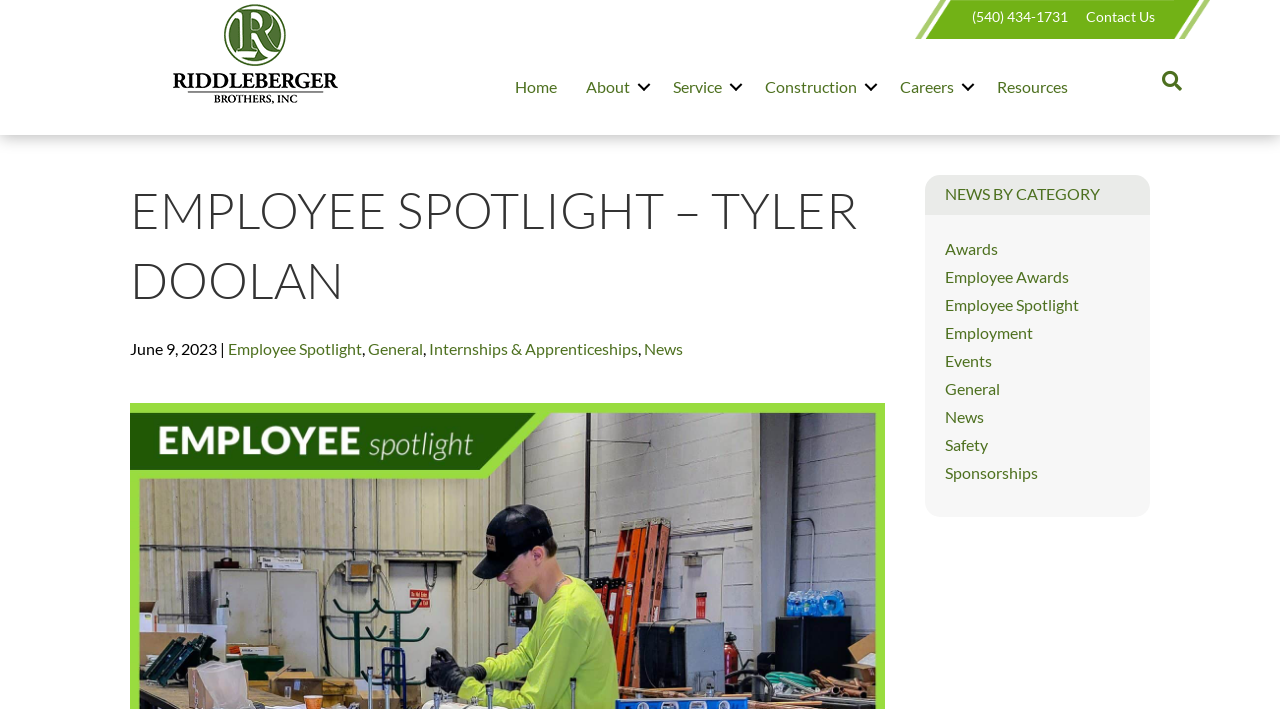Provide the bounding box coordinates of the section that needs to be clicked to accomplish the following instruction: "Search for something."

[0.902, 0.089, 0.93, 0.14]